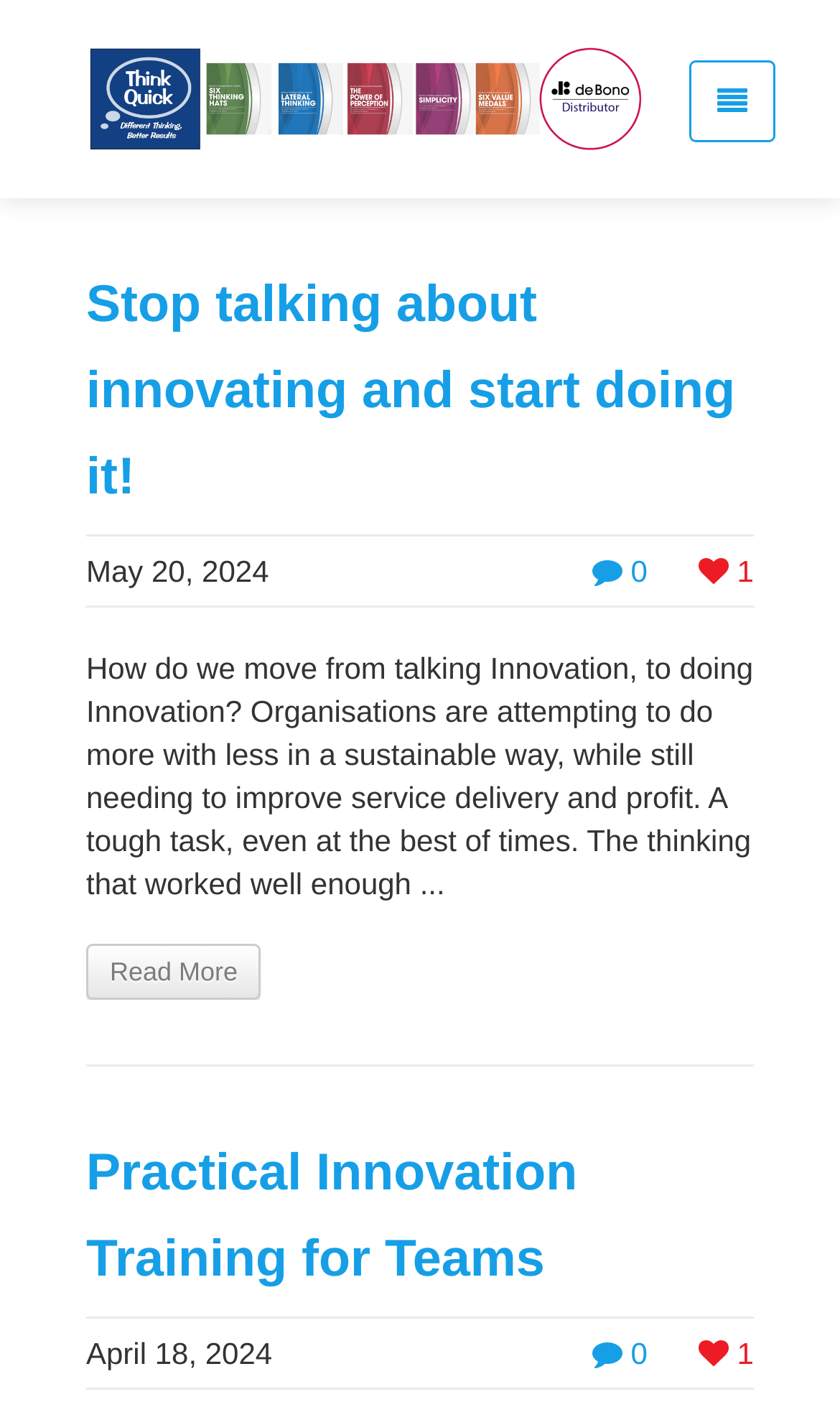What is the topic of the first article?
By examining the image, provide a one-word or phrase answer.

Innovation